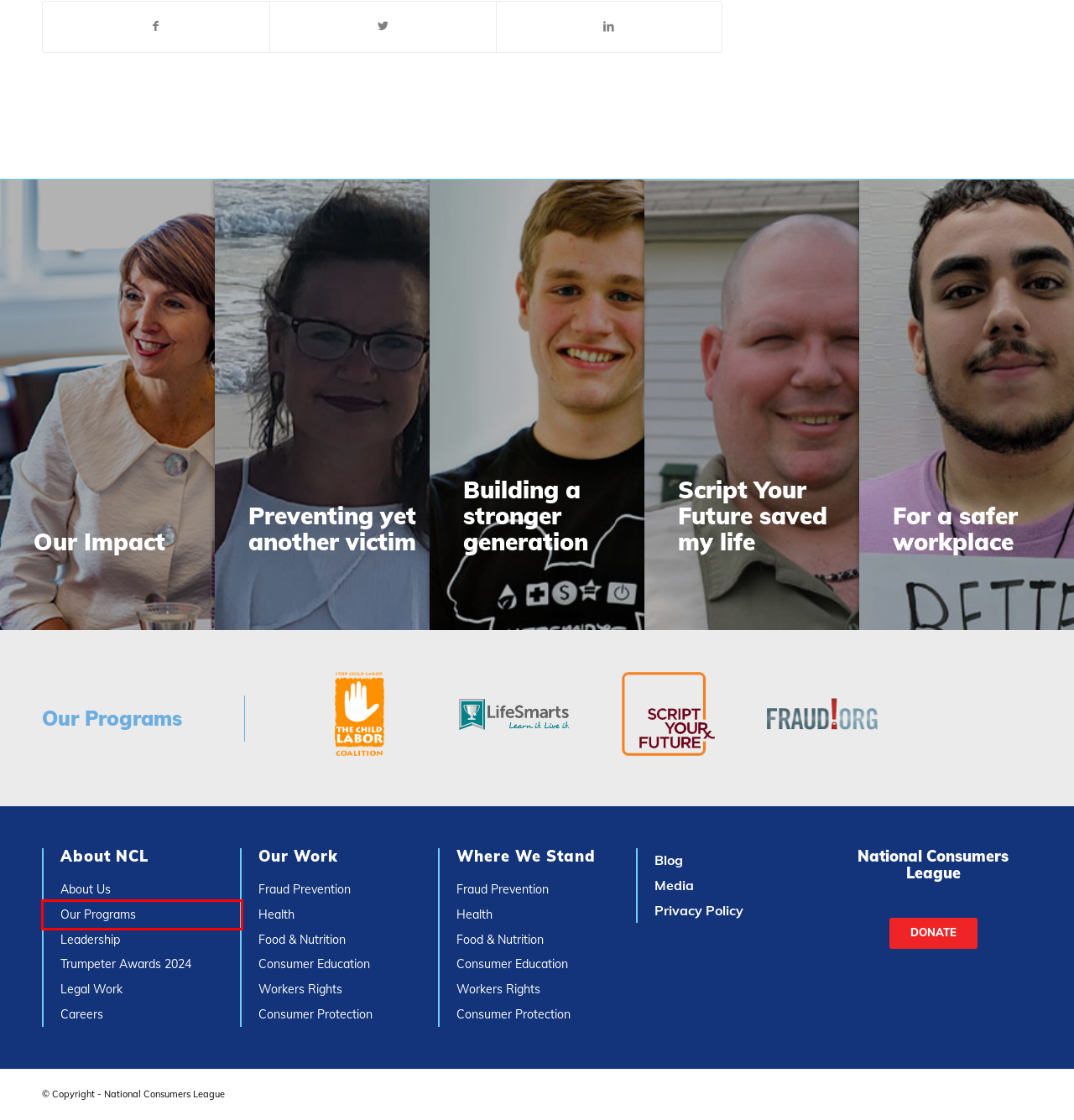Look at the screenshot of a webpage with a red bounding box and select the webpage description that best corresponds to the new page after clicking the element in the red box. Here are the options:
A. Consumer Protection – National Consumers League
B. Leadership – National Consumers League
C. LifeSmarts – National Consumers League
D. Child Labor Coalition – National Consumers League
E. Our Programs – National Consumers League
F. Cannabis – National Consumers League
G. Fraud Org – National Consumers League
H. Health – National Consumers League

E